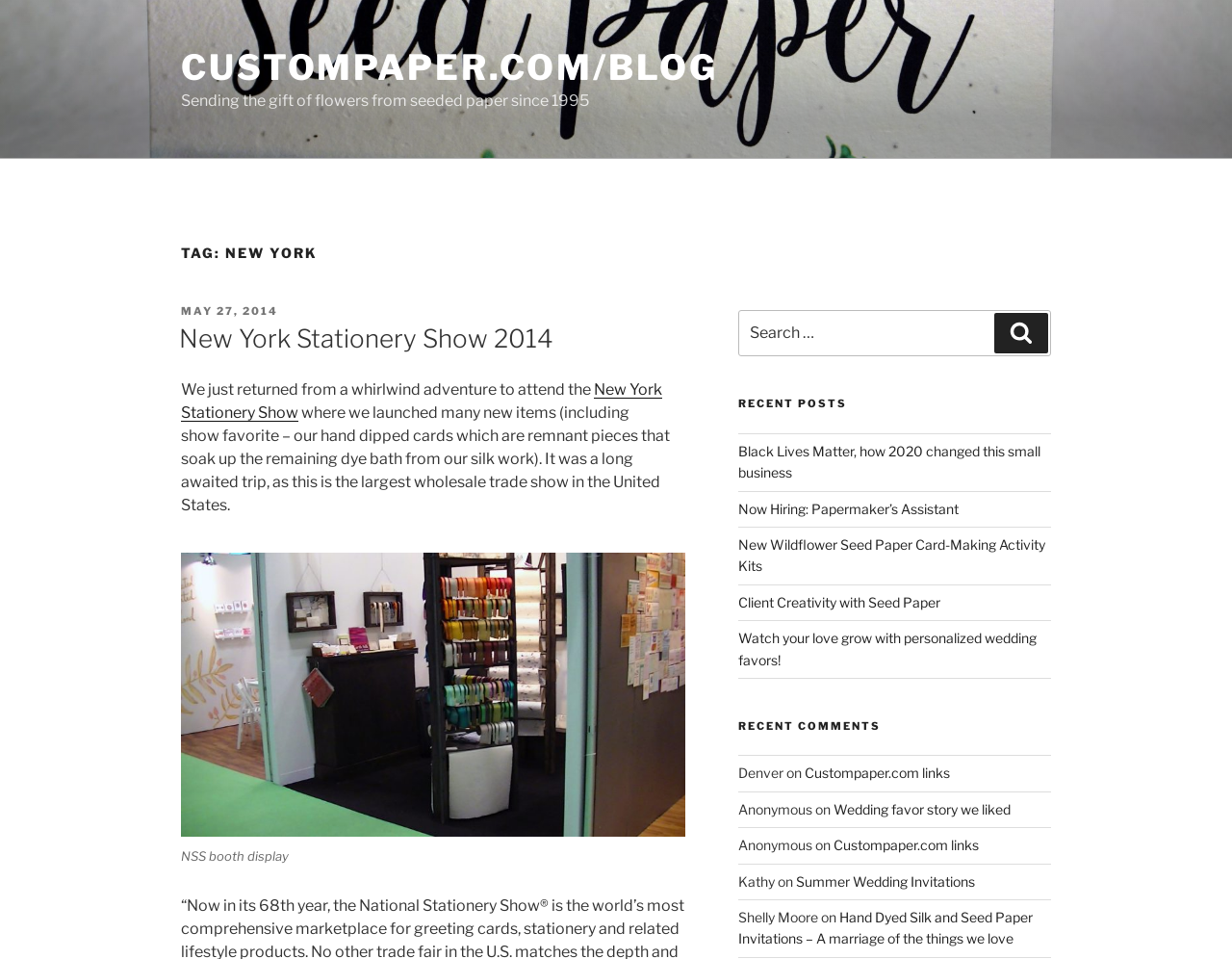Your task is to extract the text of the main heading from the webpage.

TAG: NEW YORK